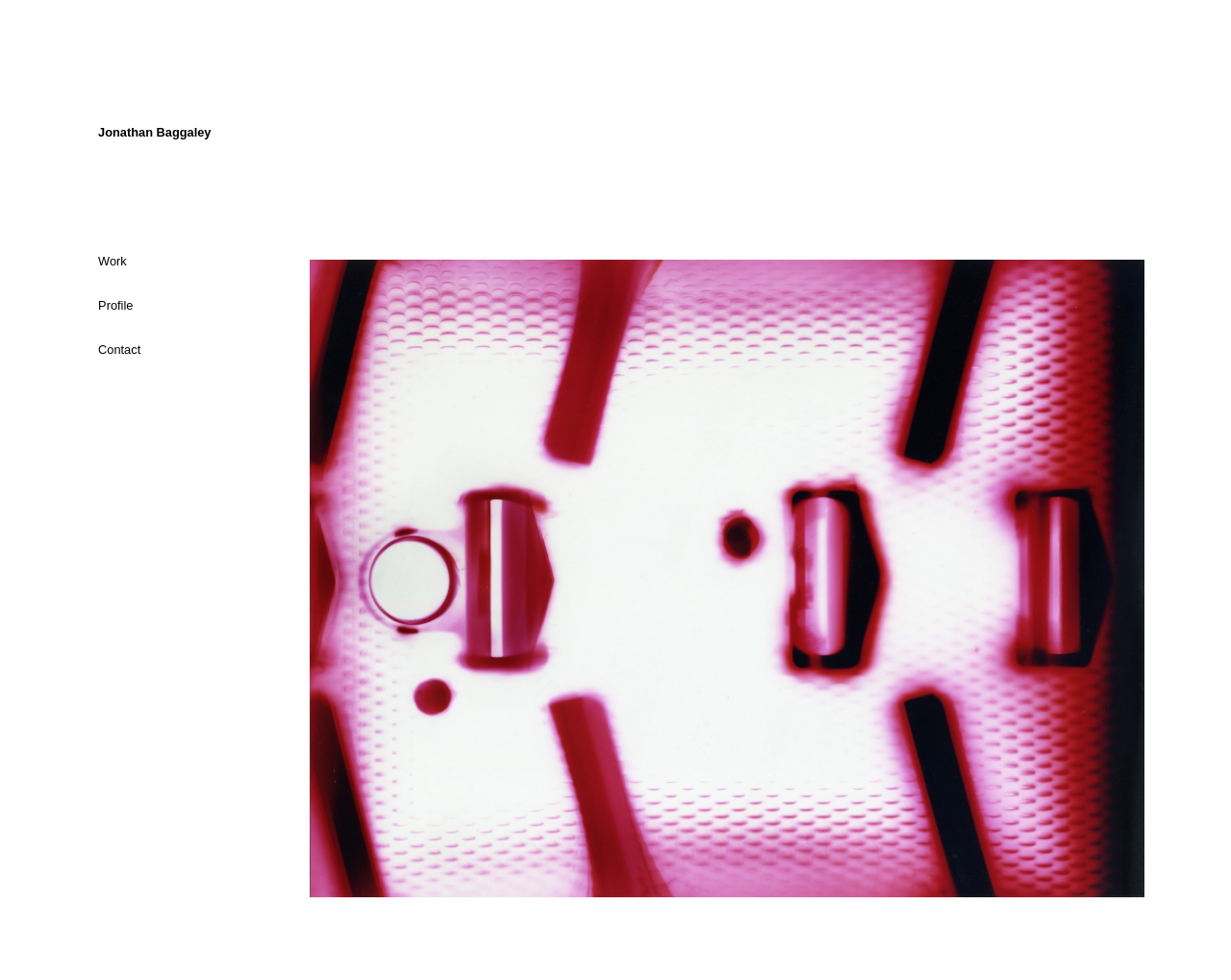What is the first project listed in the navigation menu?
Give a single word or phrase answer based on the content of the image.

Peony